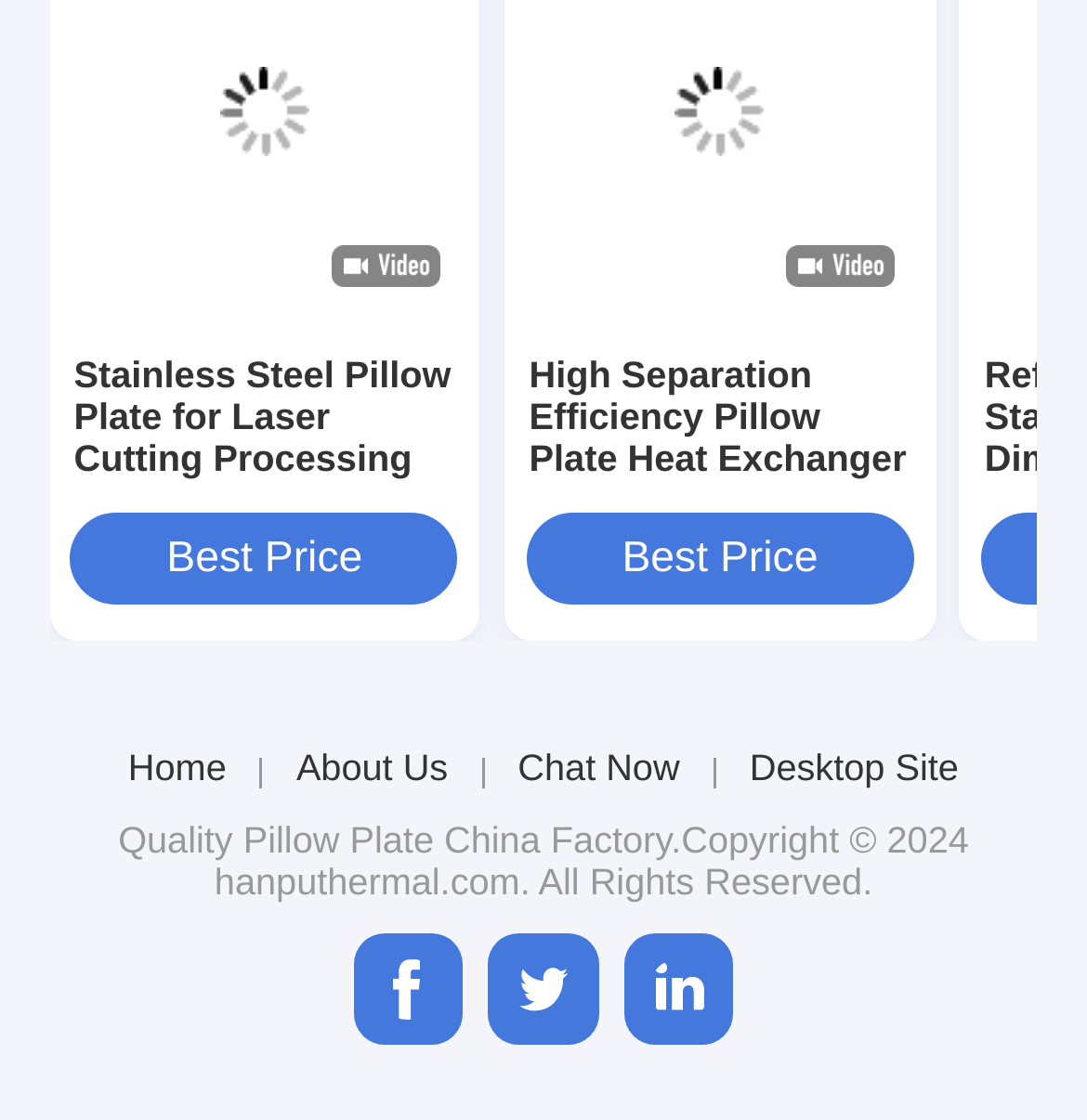Use a single word or phrase to answer the question:
What is the purpose of the pillow plate?

Heat Exchanger